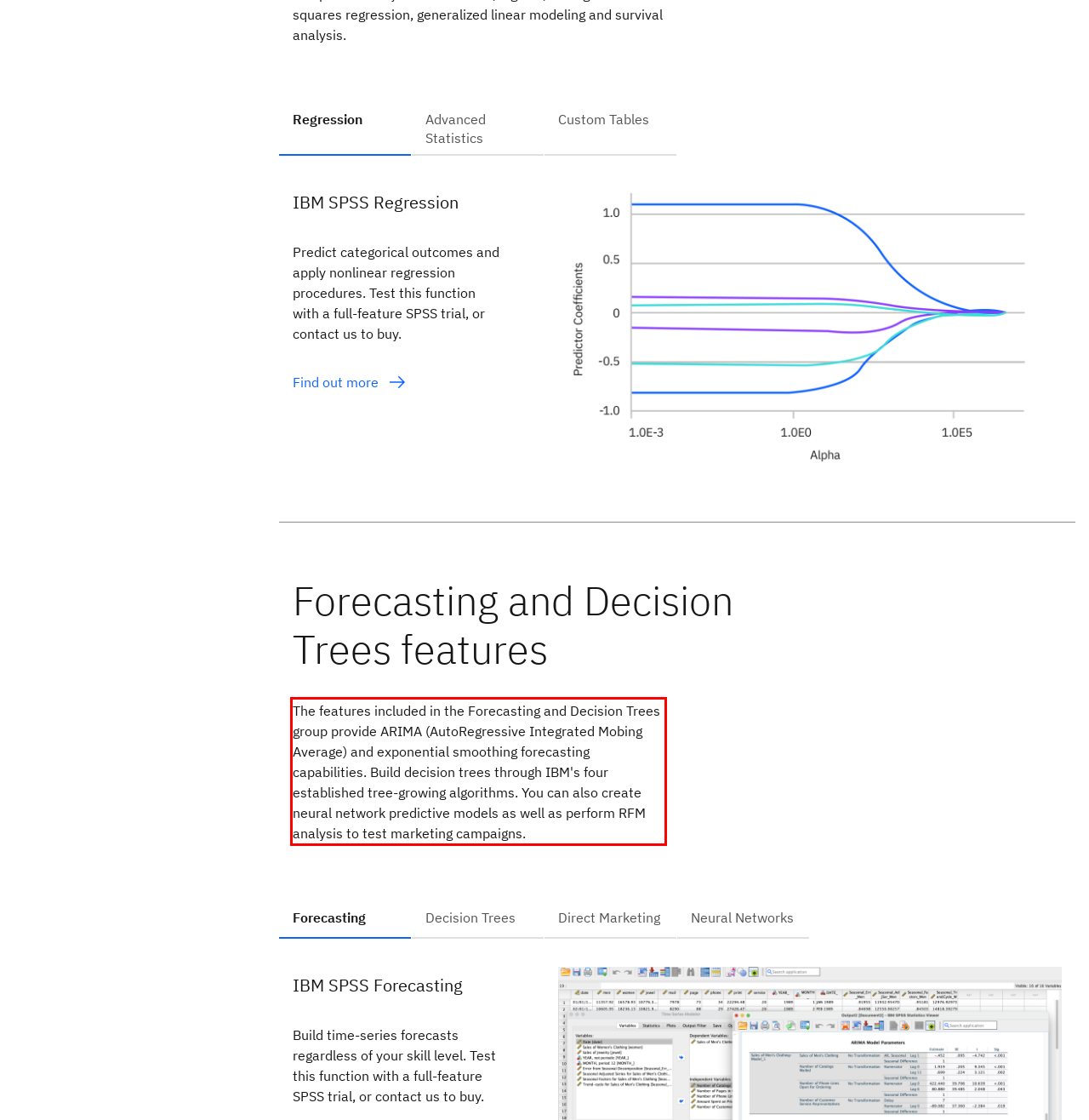Using OCR, extract the text content found within the red bounding box in the given webpage screenshot.

The features included in the Forecasting and Decision Trees group provide ARIMA (AutoRegressive Integrated Mobing Average) and exponential smoothing forecasting capabilities. Build decision trees through IBM's four established tree-growing algorithms. You can also create neural network predictive models as well as perform RFM analysis to test marketing campaigns.